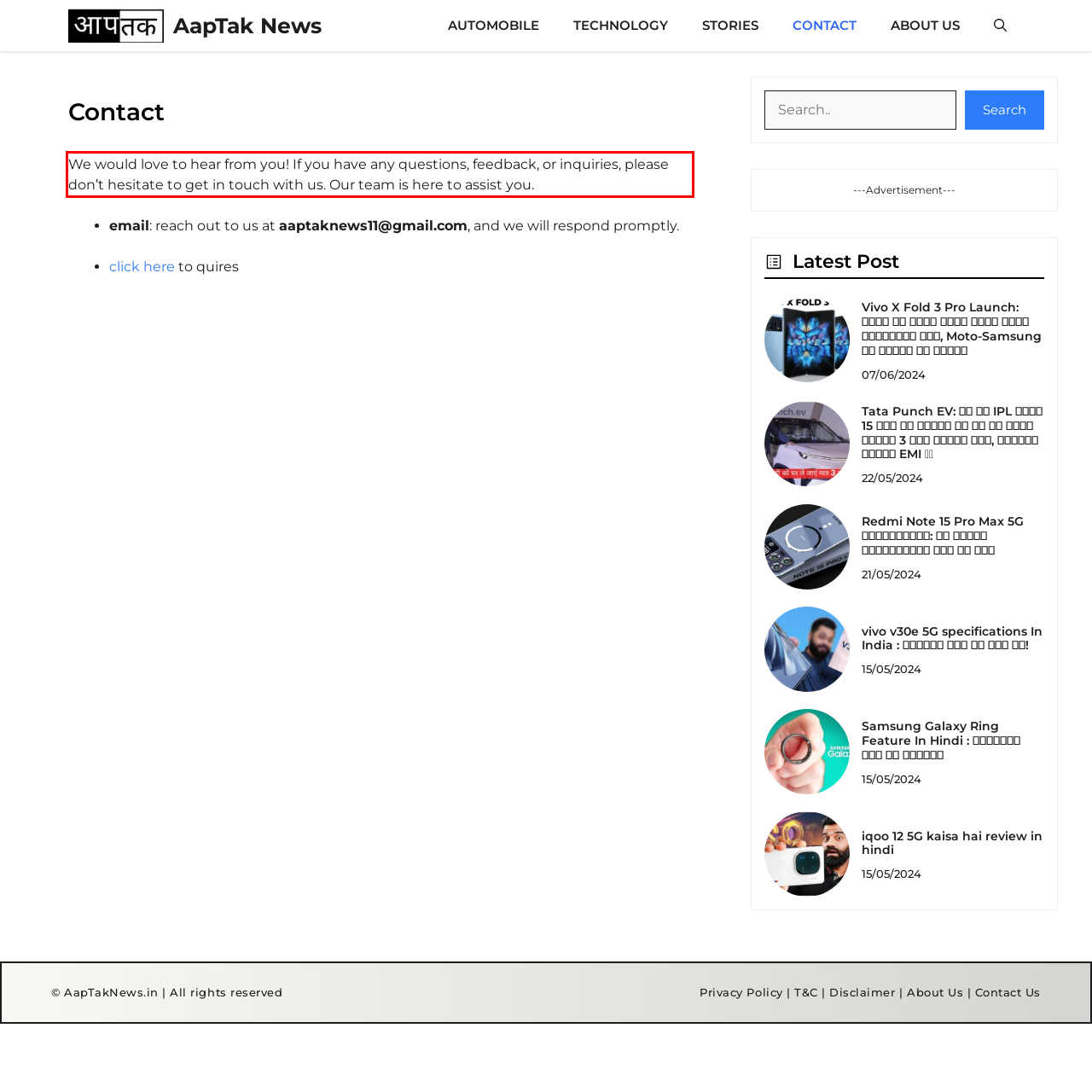Identify and transcribe the text content enclosed by the red bounding box in the given screenshot.

We would love to hear from you! If you have any questions, feedback, or inquiries, please don’t hesitate to get in touch with us. Our team is here to assist you.